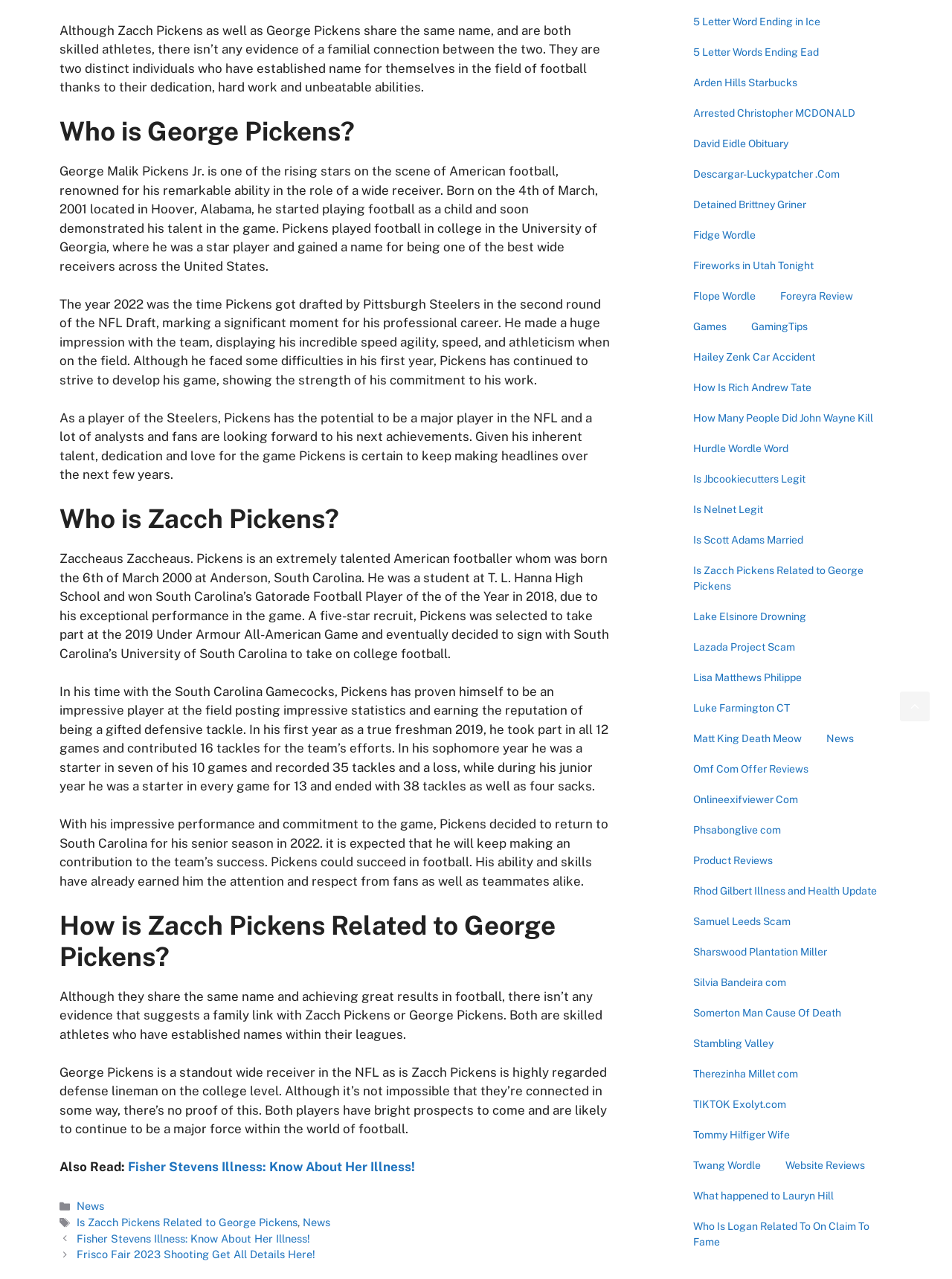Identify the coordinates of the bounding box for the element that must be clicked to accomplish the instruction: "Scroll back to top".

[0.945, 0.541, 0.977, 0.564]